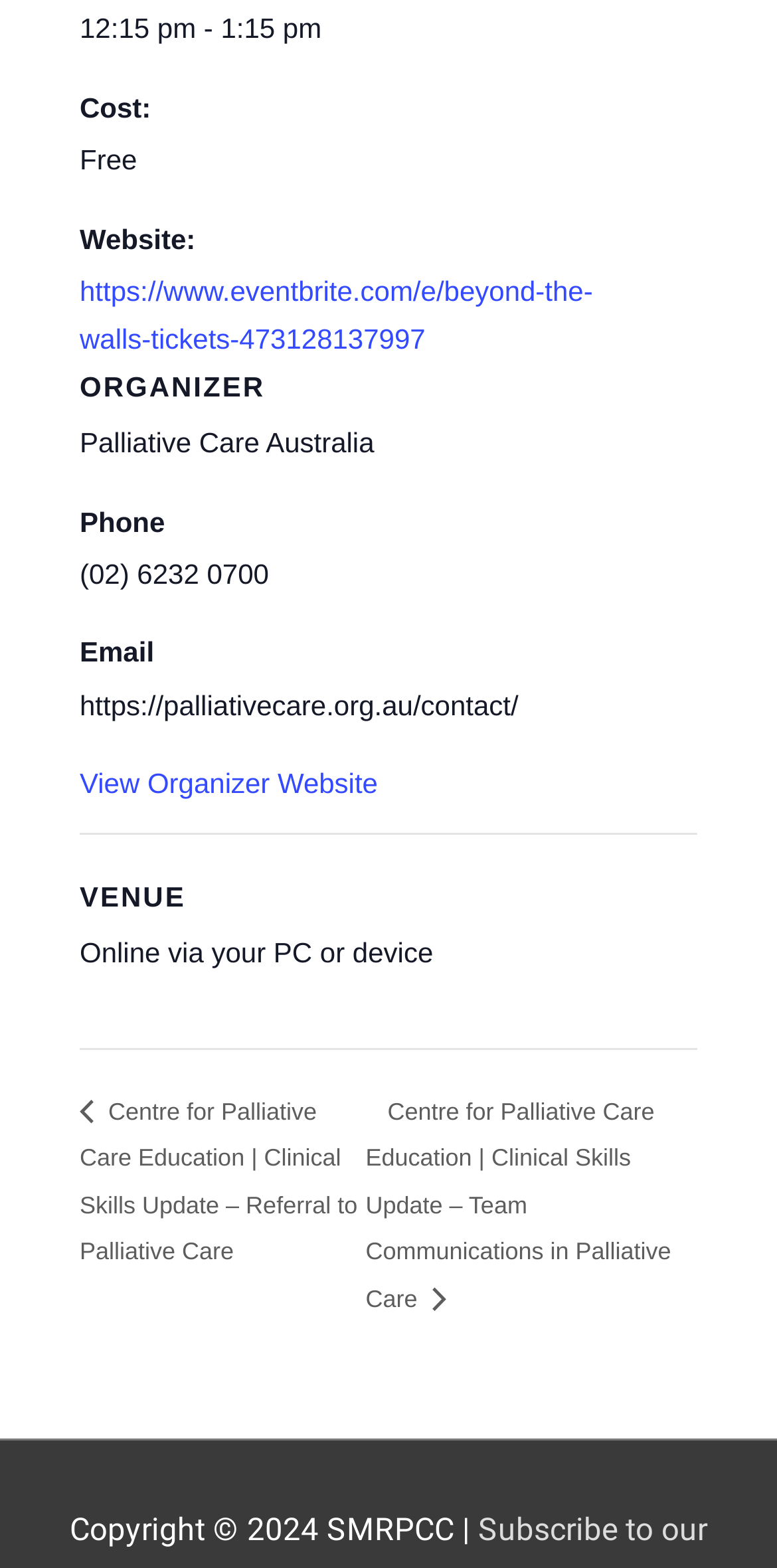Answer succinctly with a single word or phrase:
What is the event date and time?

2022-12-08, 12:15 pm - 1:15 pm